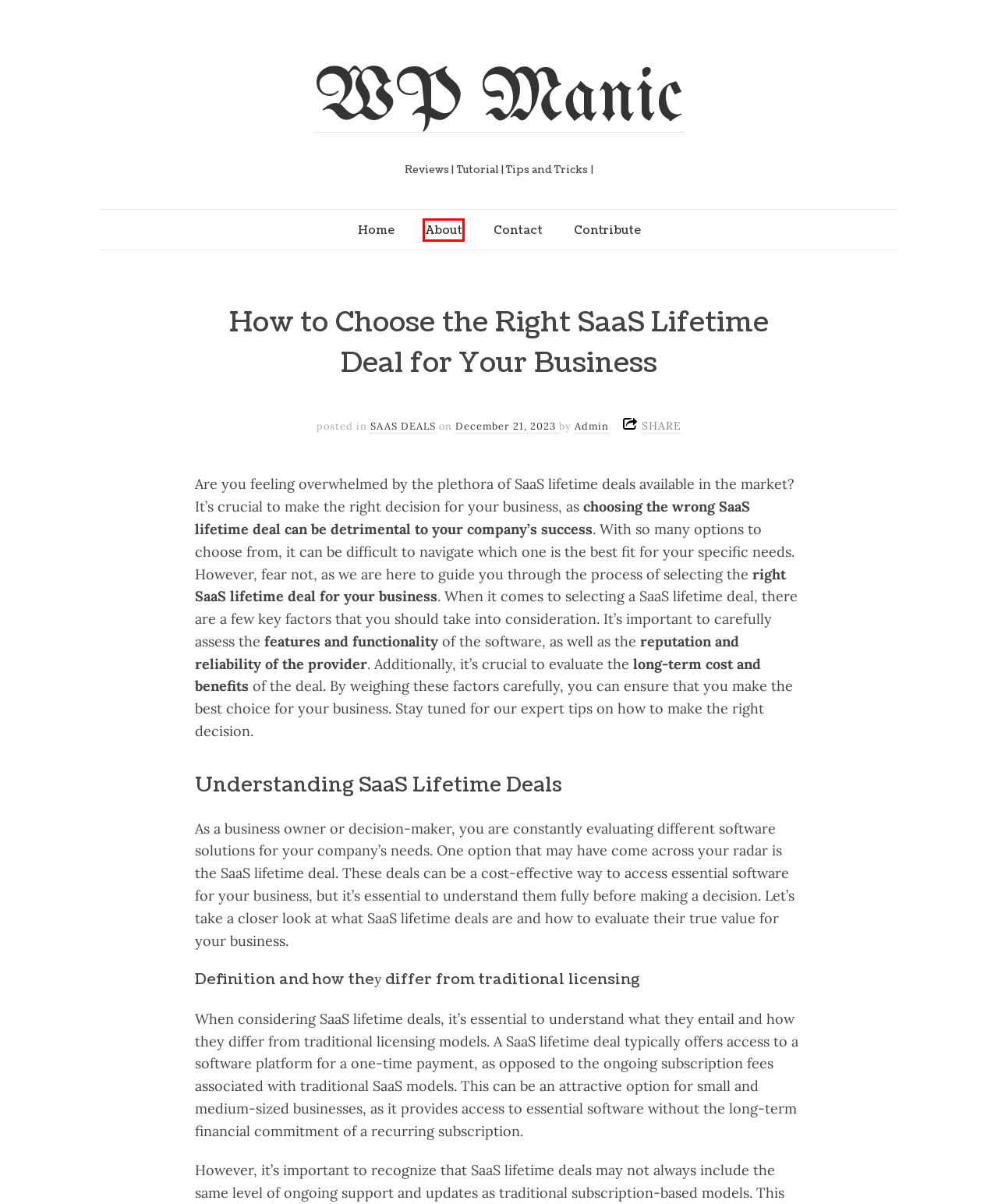Given a screenshot of a webpage with a red bounding box highlighting a UI element, choose the description that best corresponds to the new webpage after clicking the element within the red bounding box. Here are your options:
A. Contribute - WP Manic
B. lifetime - WP Manic
C. About - WP Manic
D. SAAS DEALS - WP Manic
E. Privacy Policy - WP Manic
F. WP Manic - Reviews | Tutorial | Tips and Tricks |
G. SaaS - WP Manic
H. Contact - WP Manic

C